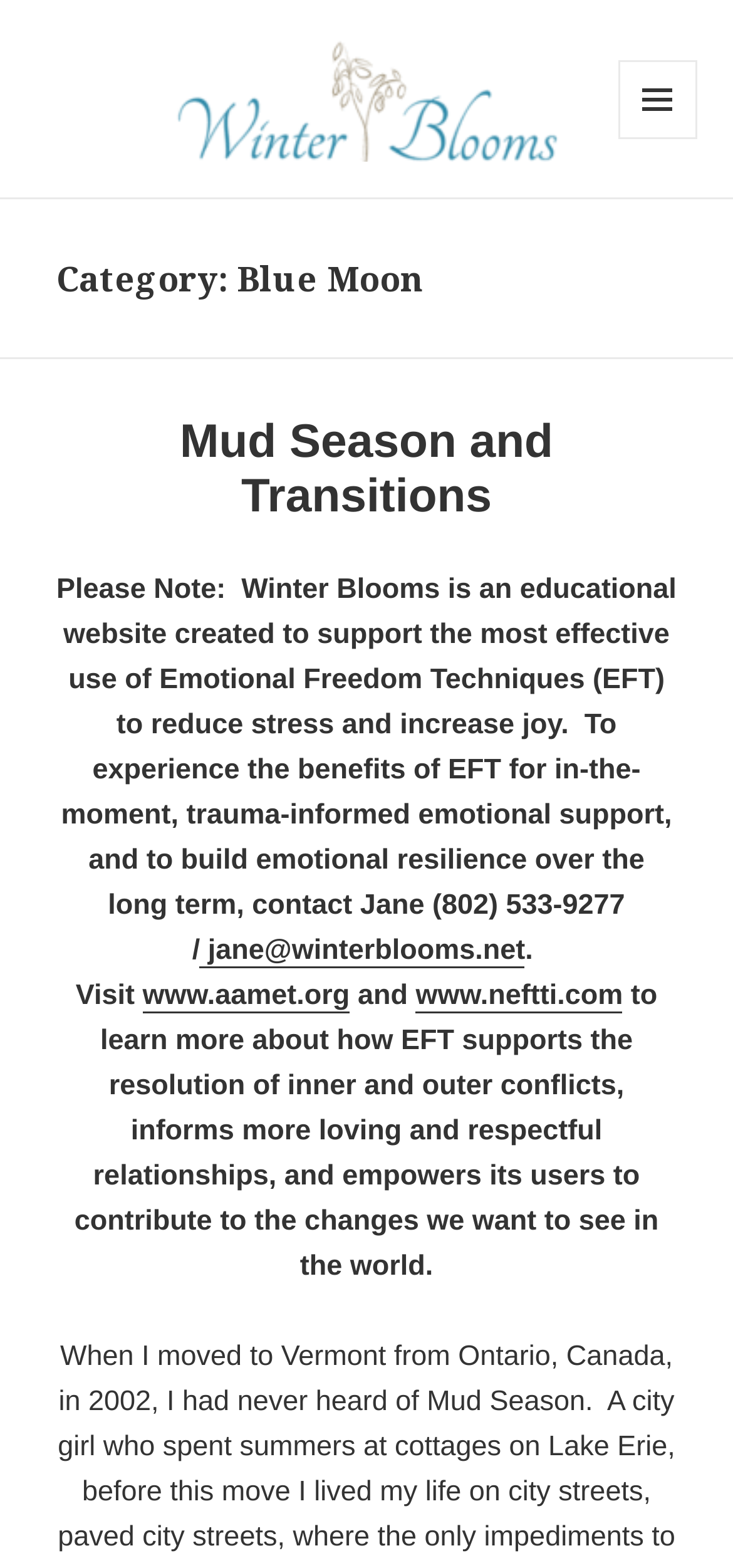Describe every aspect of the webpage in a detailed manner.

The webpage is titled "Blue Moon – Winter Blooms" and has a prominent link with the same title at the top, accompanied by an image. On the top right, there is a button labeled "MENU AND WIDGETS". 

Below the title, there is a header section that spans the entire width of the page. Within this section, there are two headings: "Category: Blue Moon" and "Mud Season and Transitions". The latter has a link with the same title. 

Underneath the header section, there is a paragraph of text that provides information about the Winter Blooms website, its purpose, and its creator, Jane. The text also includes contact information for Jane and links to two external websites: www.aamet.org and www.neftti.com. These links are accompanied by descriptive text that explains the relevance of these websites to EFT and its applications.